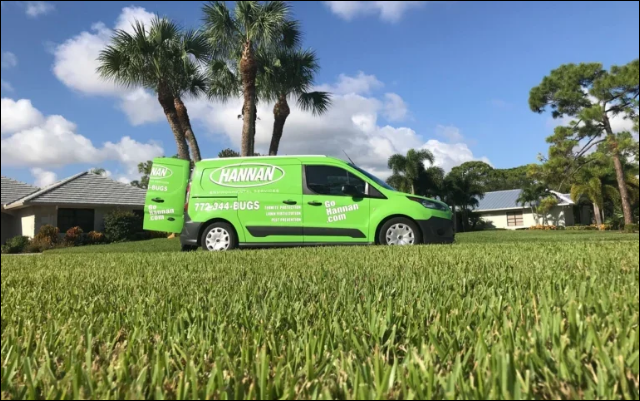Give a detailed account of the elements present in the image.

The image features a vibrant green pest control van from Hannan Environmental Services, parked on a well-manicured lawn in a residential area of Florida. The van is prominently marked with the company name "HANNAN," along with the phone number "772-294-BUGS" and the website "GoHannan.com." In the background, tall palm trees sway gently under a bright blue sky dotted with white clouds, providing a picturesque setting that emphasizes the warm, sunny climate typical of South Florida. This visual represents the company's commitment to effective pest management solutions, highlighting their services that advocate for bi-monthly treatments to combat pests effectively and maintain a protective barrier around homes.